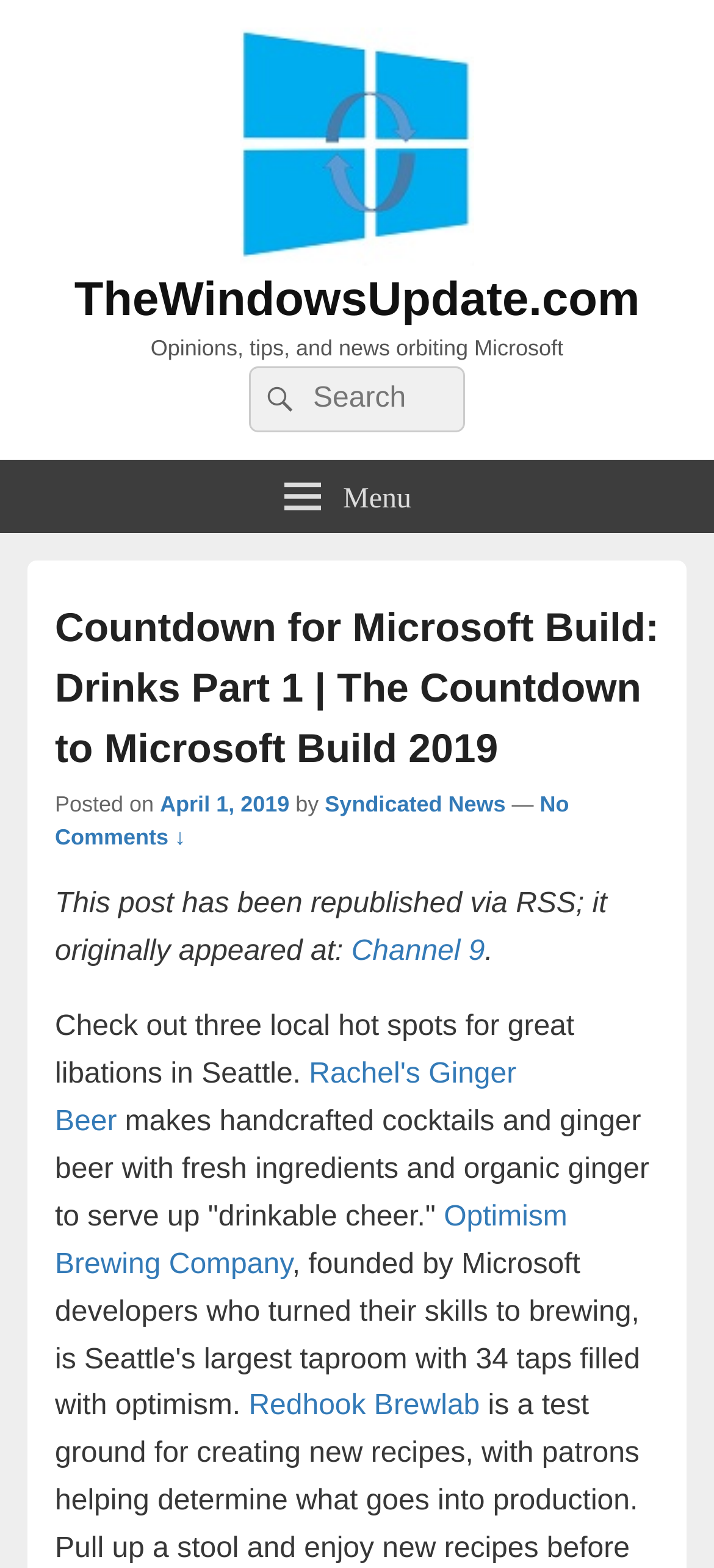Using the webpage screenshot and the element description April 1, 2019, determine the bounding box coordinates. Specify the coordinates in the format (top-left x, top-left y, bottom-right x, bottom-right y) with values ranging from 0 to 1.

[0.224, 0.505, 0.405, 0.521]